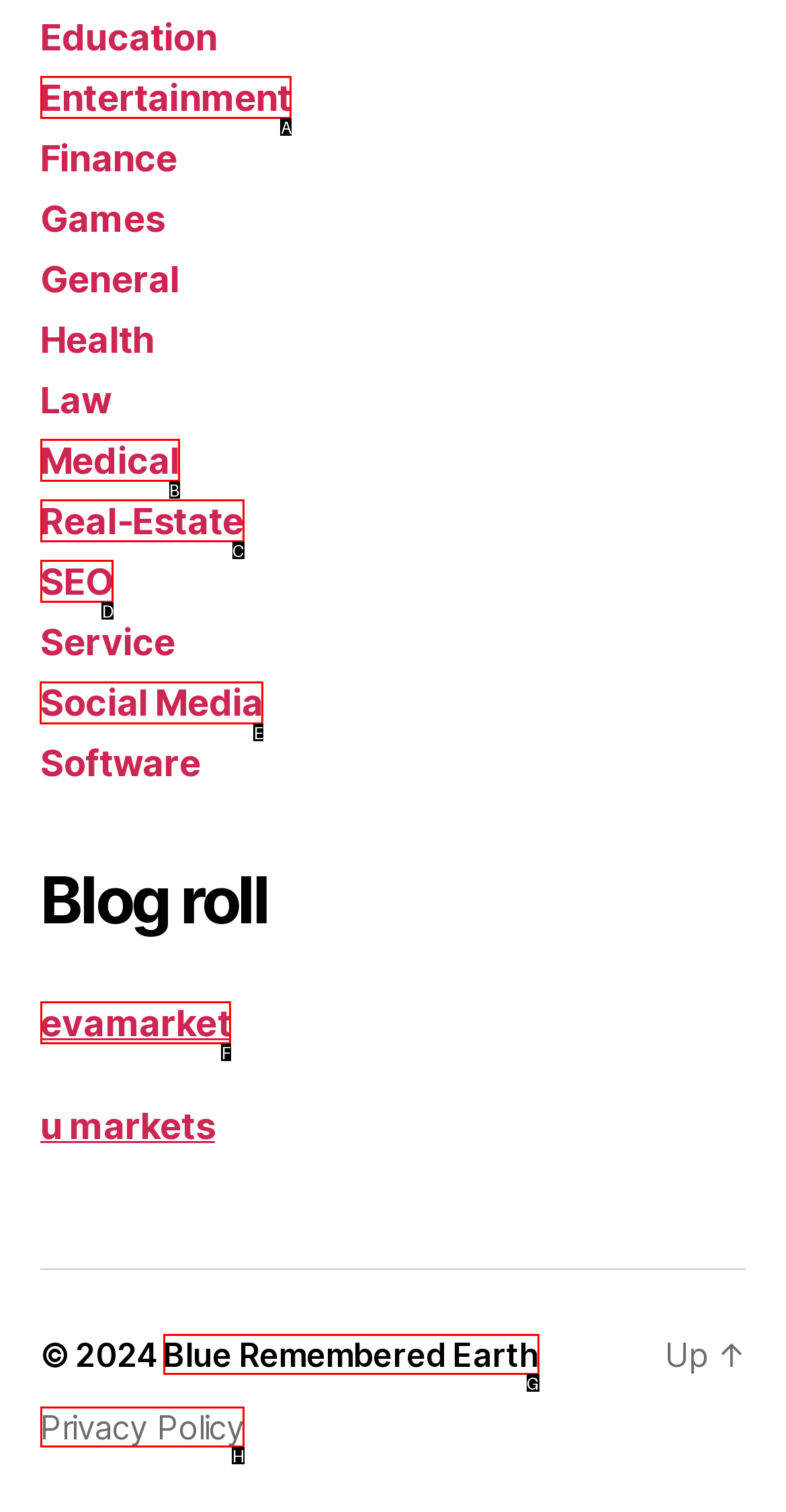For the task: Explore Social Media, specify the letter of the option that should be clicked. Answer with the letter only.

E